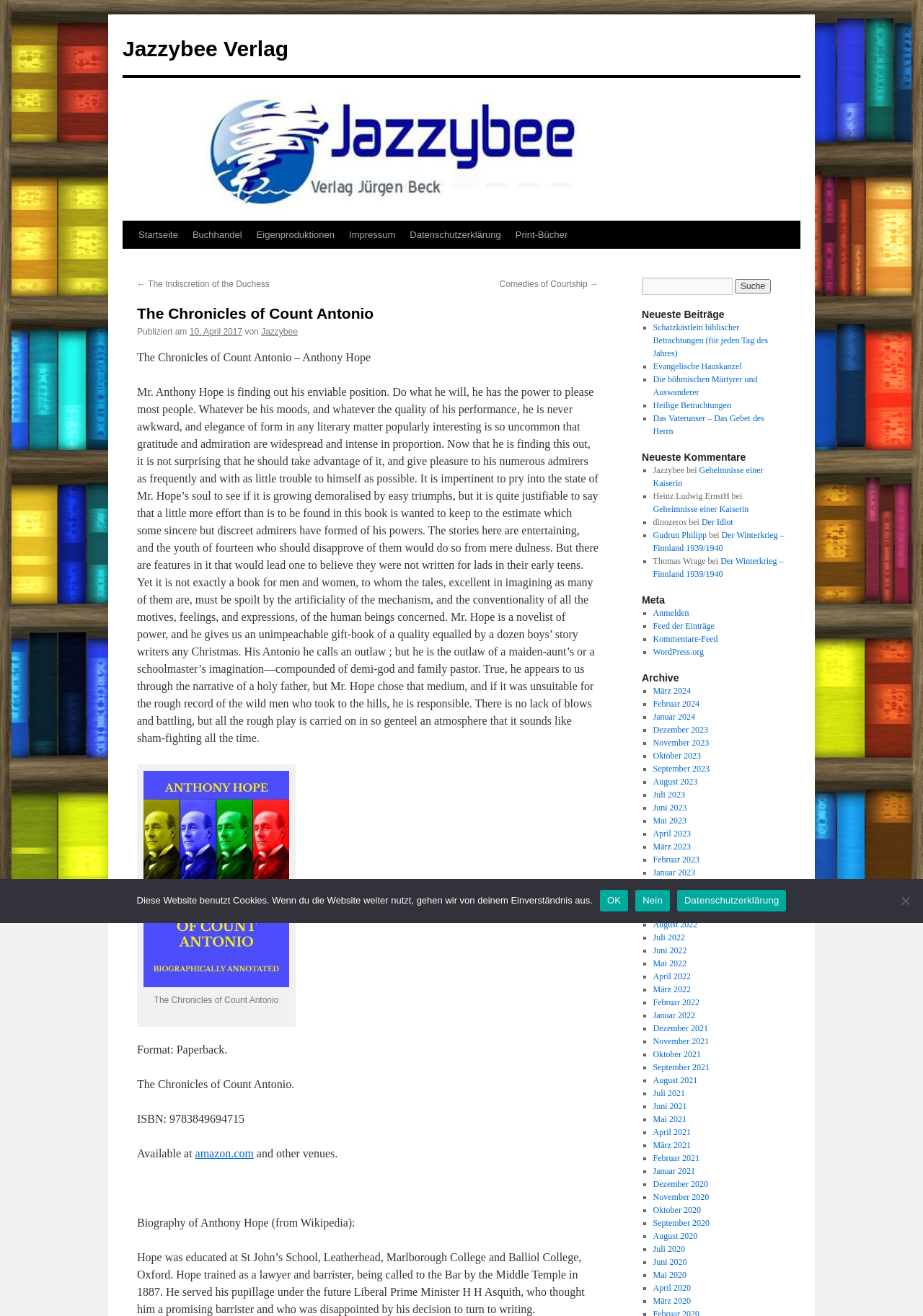Please analyze the image and provide a thorough answer to the question:
What is the ISBN of the book?

I found the ISBN of the book by looking at the static text element with the text 'ISBN: 9783849694715' which is located at the bottom of the webpage.